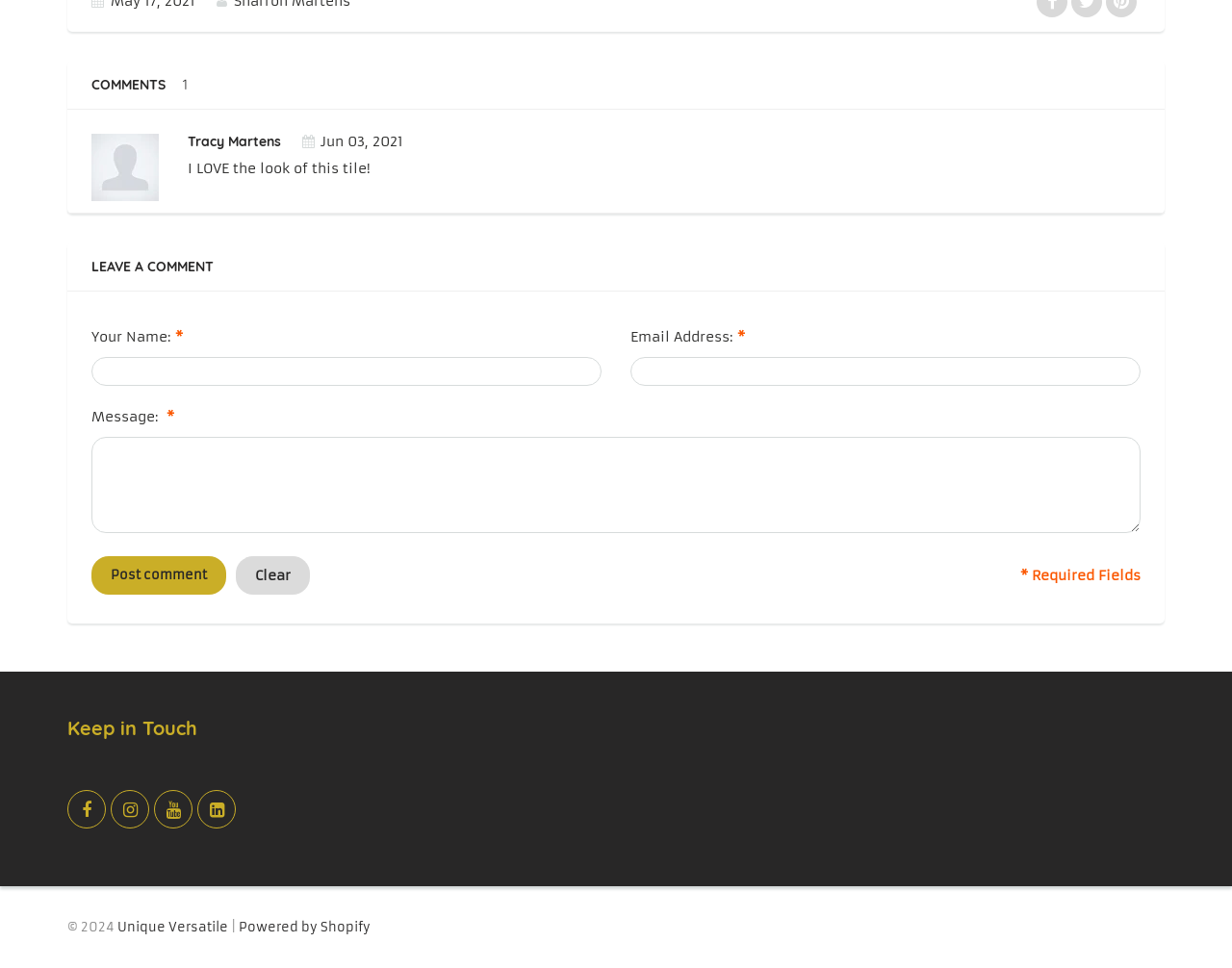Identify the bounding box coordinates for the element you need to click to achieve the following task: "Visit Unique Versatile". The coordinates must be four float values ranging from 0 to 1, formatted as [left, top, right, bottom].

[0.095, 0.949, 0.185, 0.966]